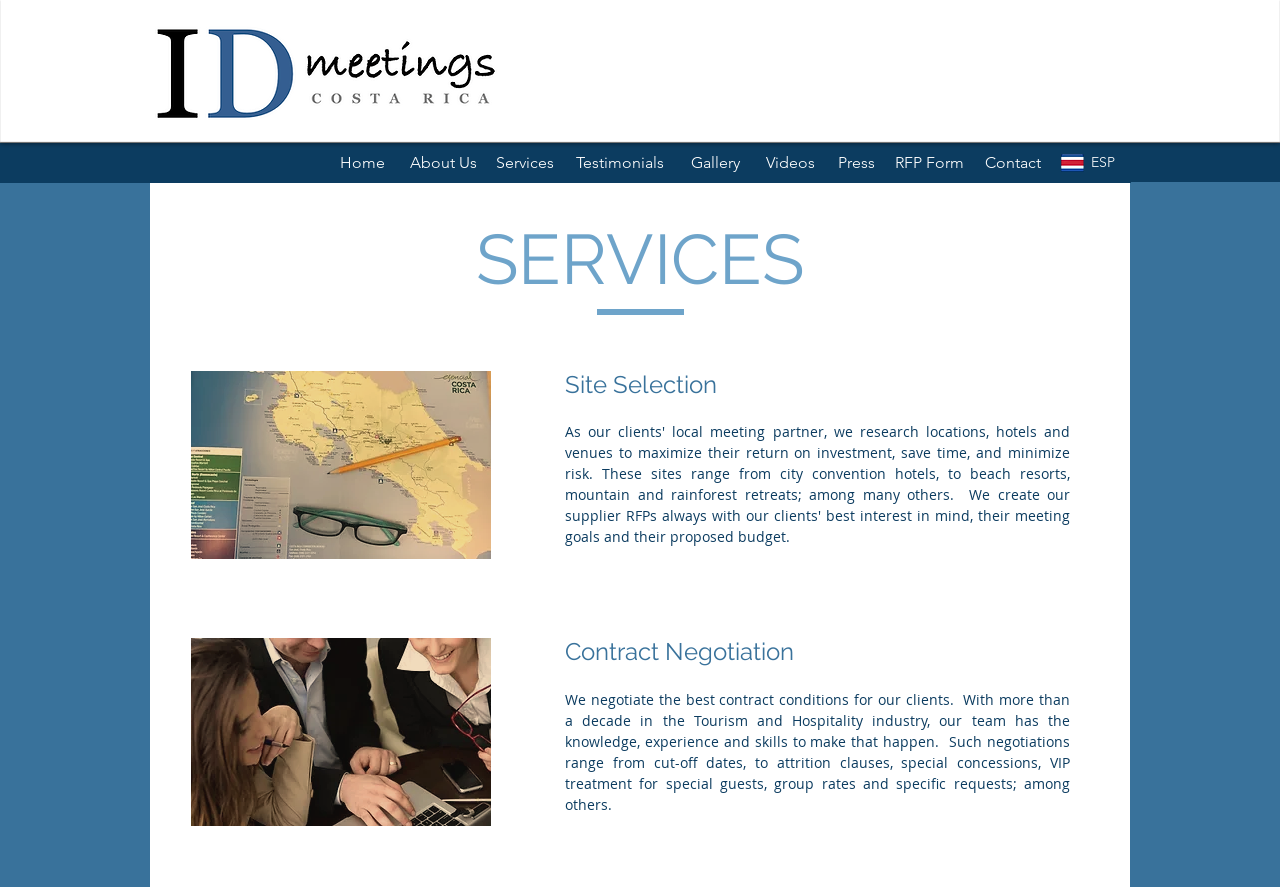Ascertain the bounding box coordinates for the UI element detailed here: "About Us". The coordinates should be provided as [left, top, right, bottom] with each value being a float between 0 and 1.

[0.311, 0.161, 0.381, 0.206]